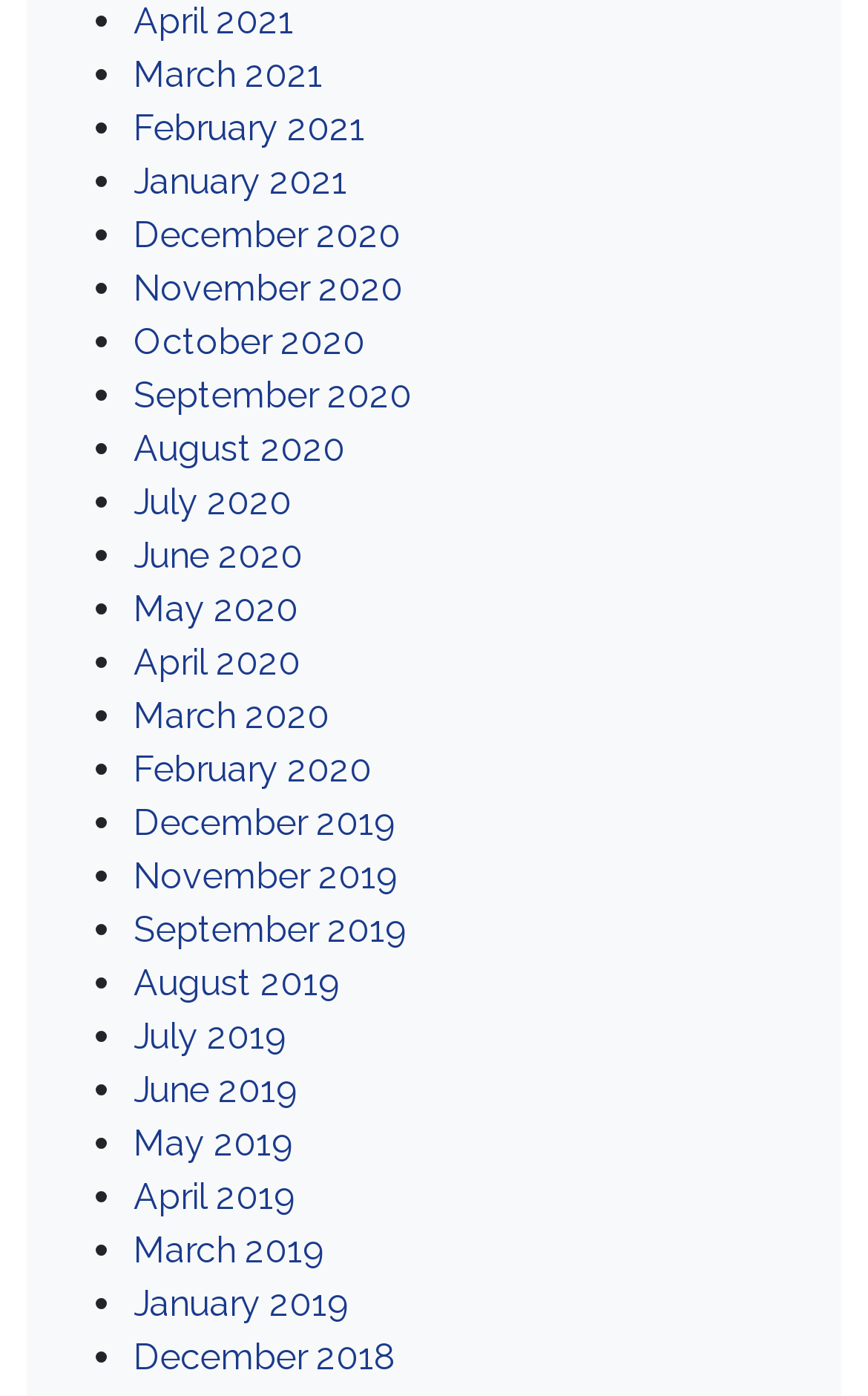Please identify the bounding box coordinates of the element I should click to complete this instruction: 'View December 2020'. The coordinates should be given as four float numbers between 0 and 1, like this: [left, top, right, bottom].

[0.154, 0.153, 0.462, 0.184]